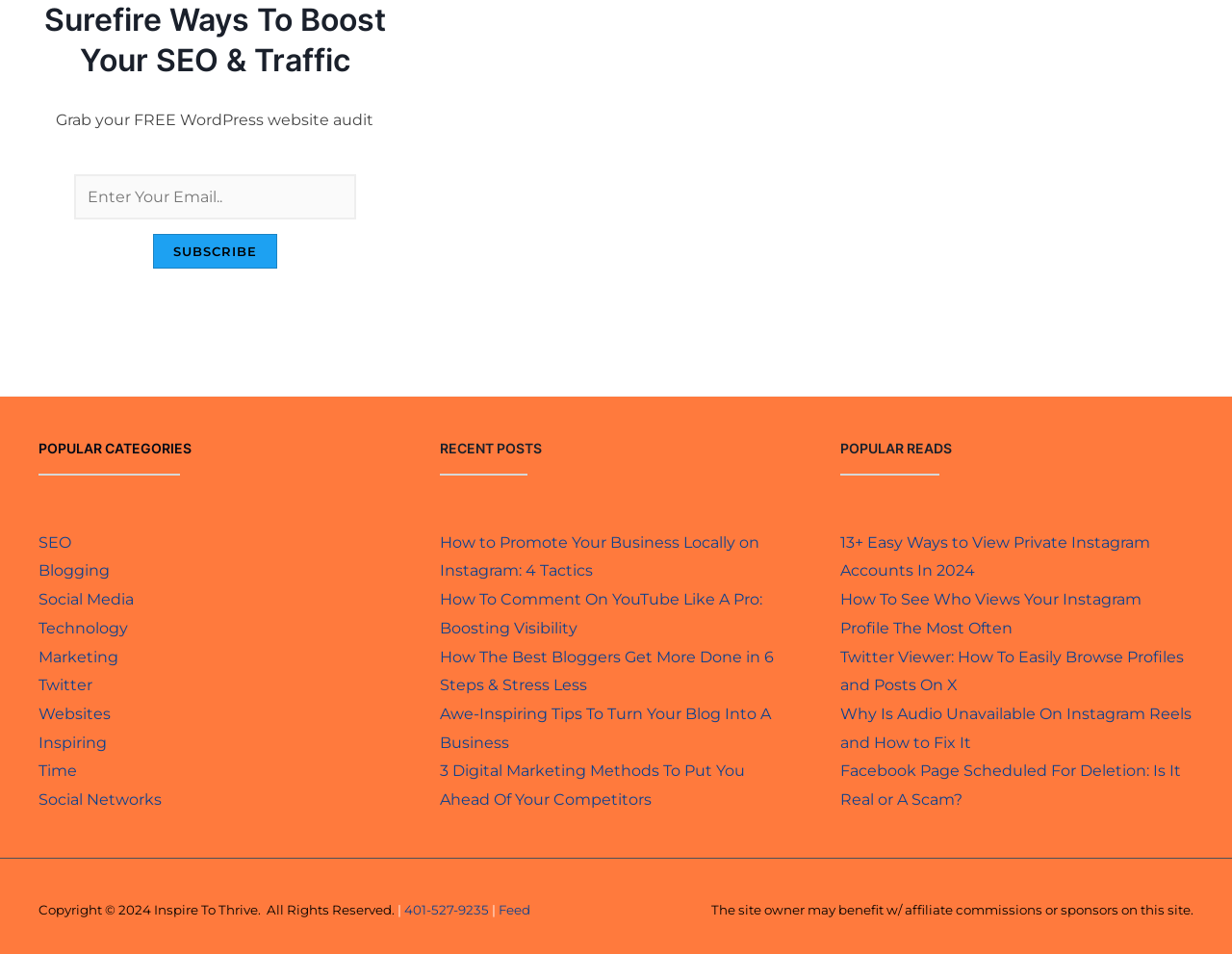Please identify the bounding box coordinates of the element on the webpage that should be clicked to follow this instruction: "View someone's private Instagram". The bounding box coordinates should be given as four float numbers between 0 and 1, formatted as [left, top, right, bottom].

[0.357, 0.0, 0.643, 0.374]